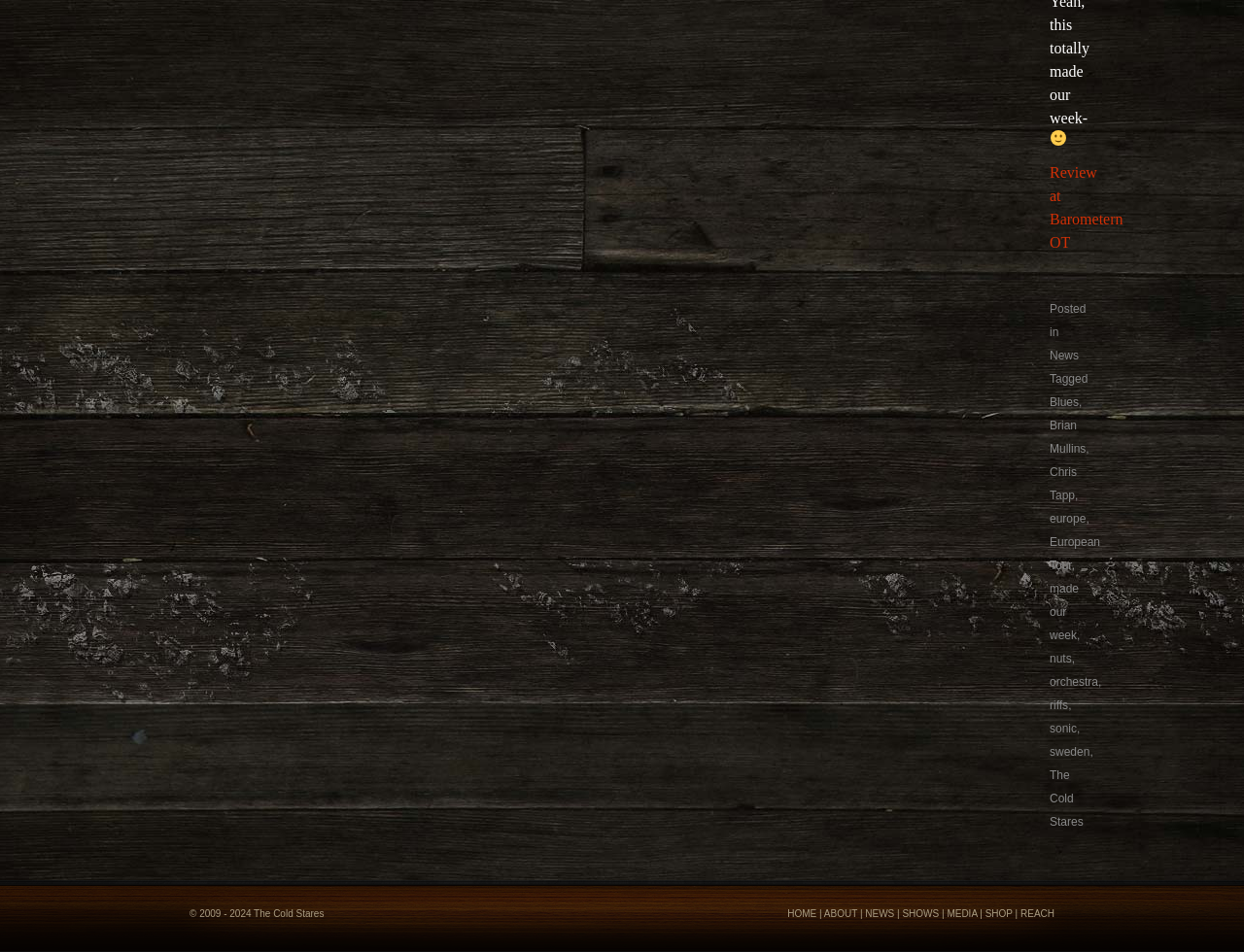Provide a brief response to the question below using a single word or phrase: 
How many links are listed after 'Posted in'?

9